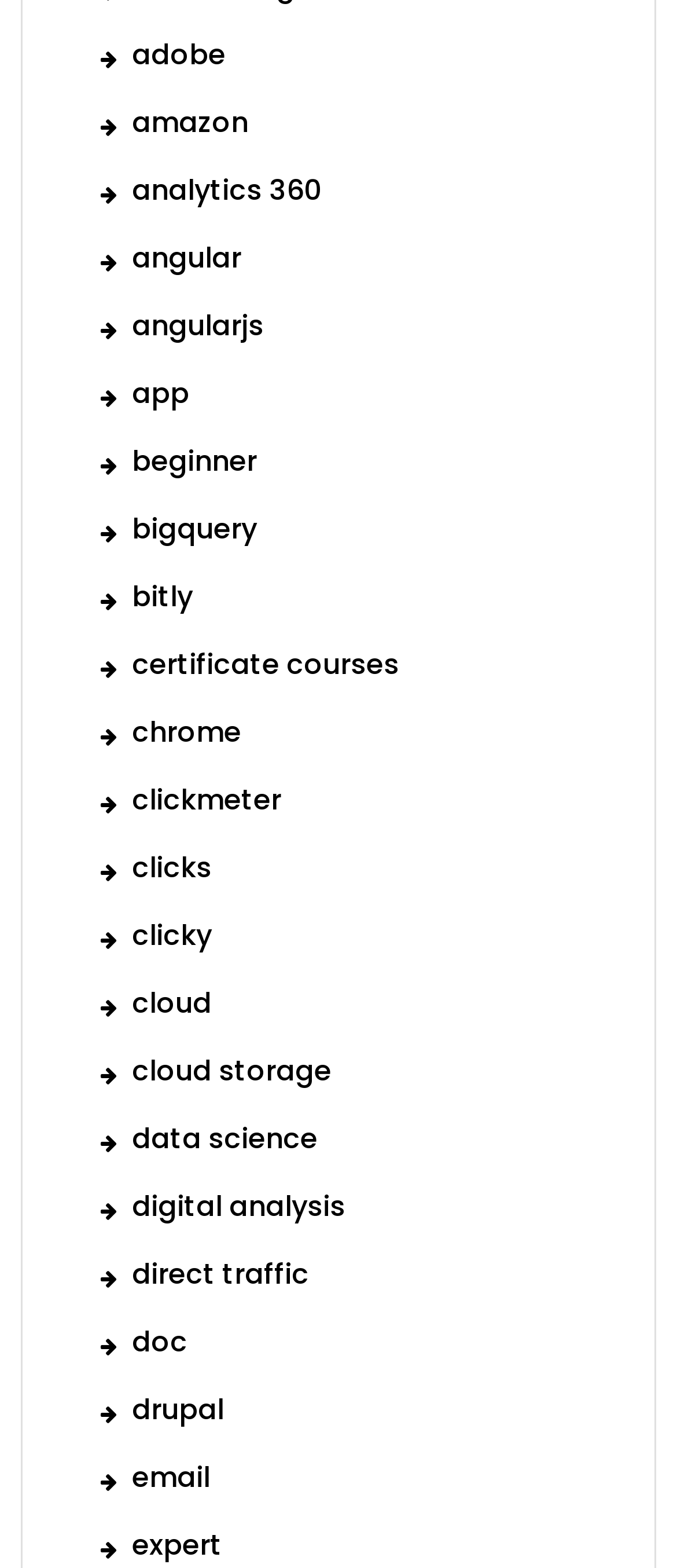Can you find the bounding box coordinates for the element to click on to achieve the instruction: "click adobe link"?

[0.149, 0.014, 0.333, 0.057]